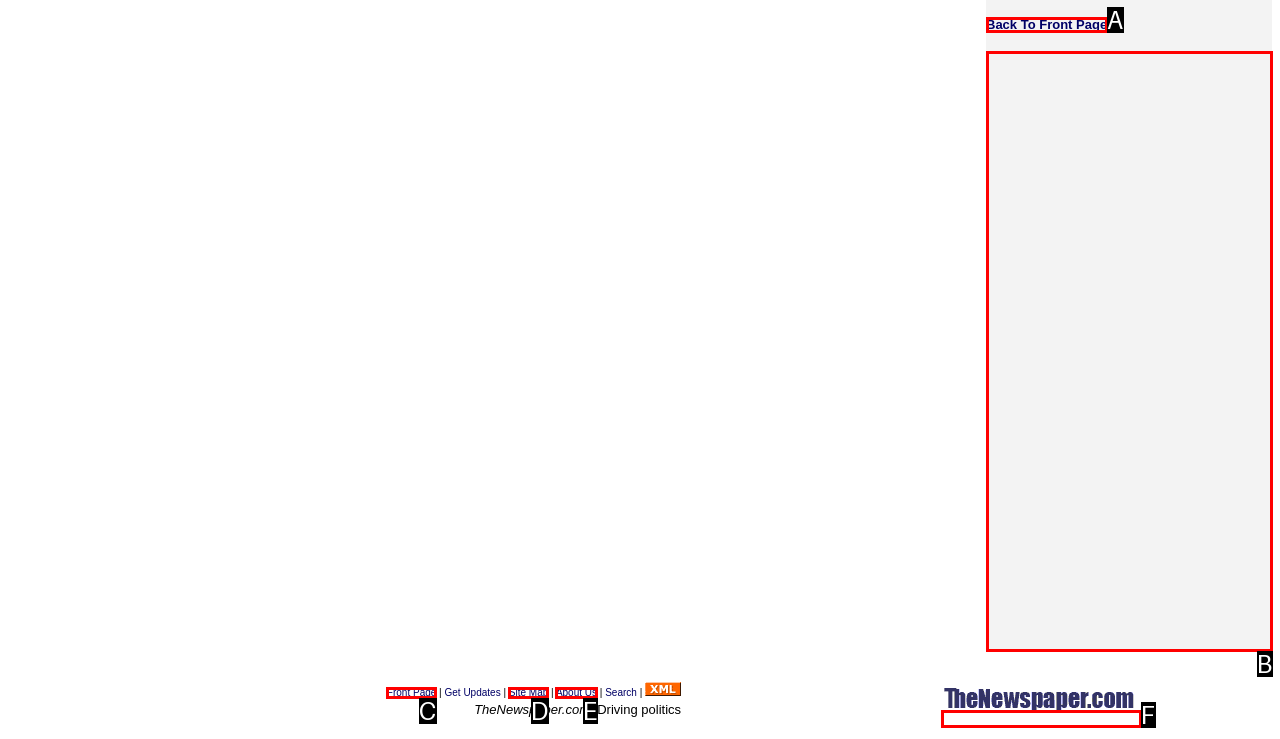Choose the option that matches the following description: Back To Front Page
Answer with the letter of the correct option.

A